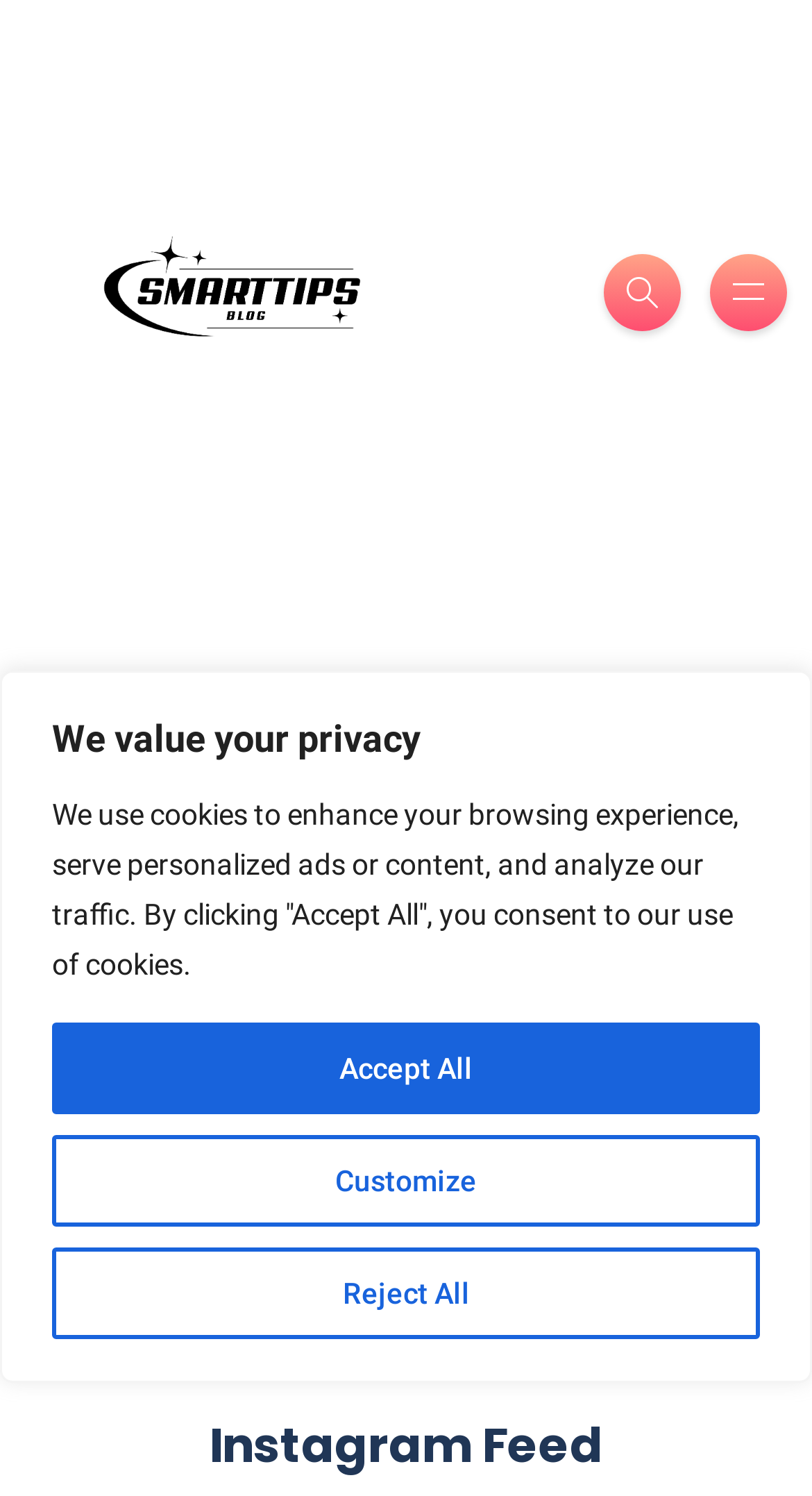What is the purpose of the 'Return Home' button?
Examine the image closely and answer the question with as much detail as possible.

I inferred the purpose of the button by its text 'Return Home' and its position on the page, which suggests that it allows the user to navigate back to the homepage of the website.